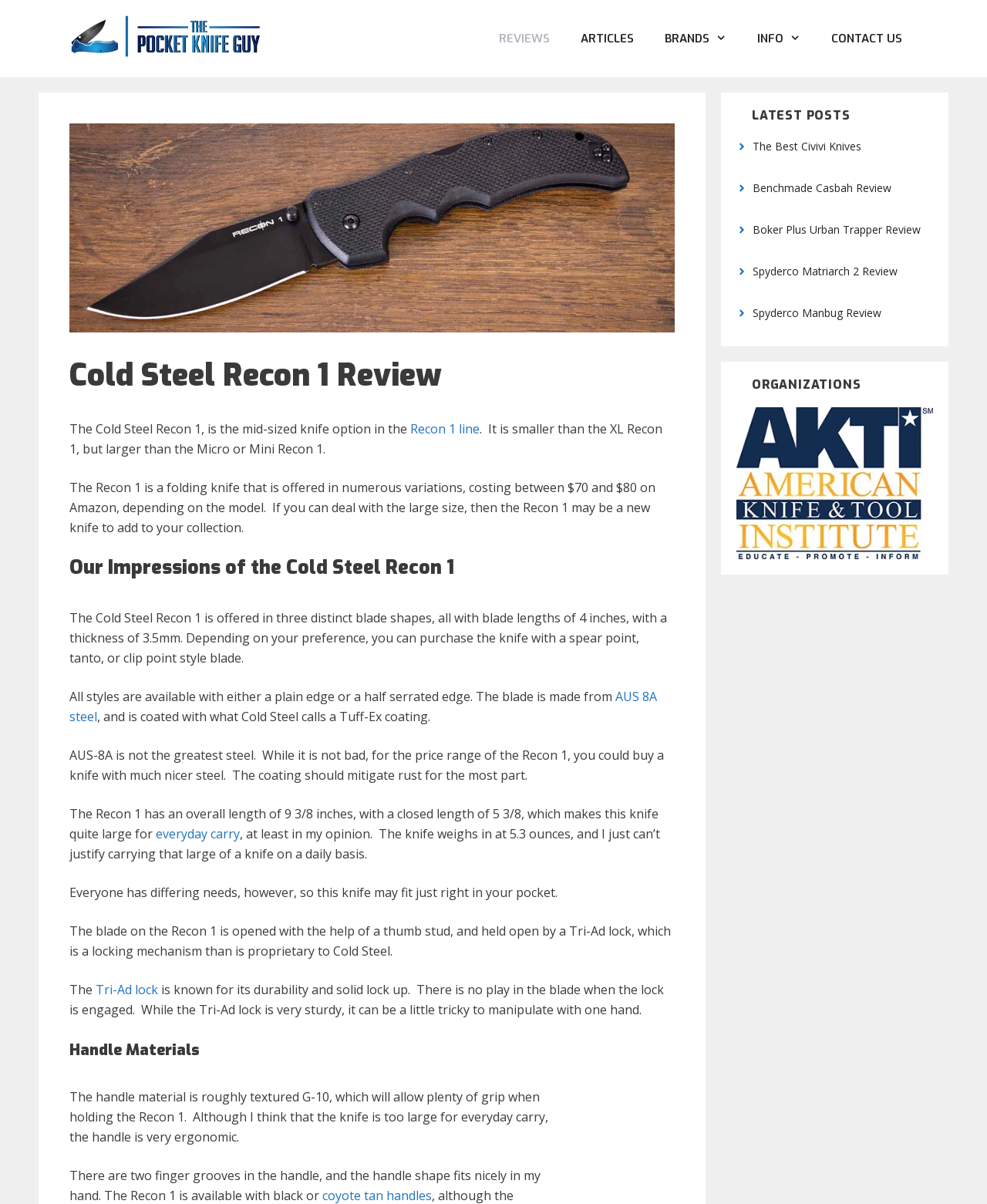Locate the bounding box of the UI element based on this description: "Boker Plus Urban Trapper Review". Provide four float numbers between 0 and 1 as [left, top, right, bottom].

[0.762, 0.184, 0.933, 0.197]